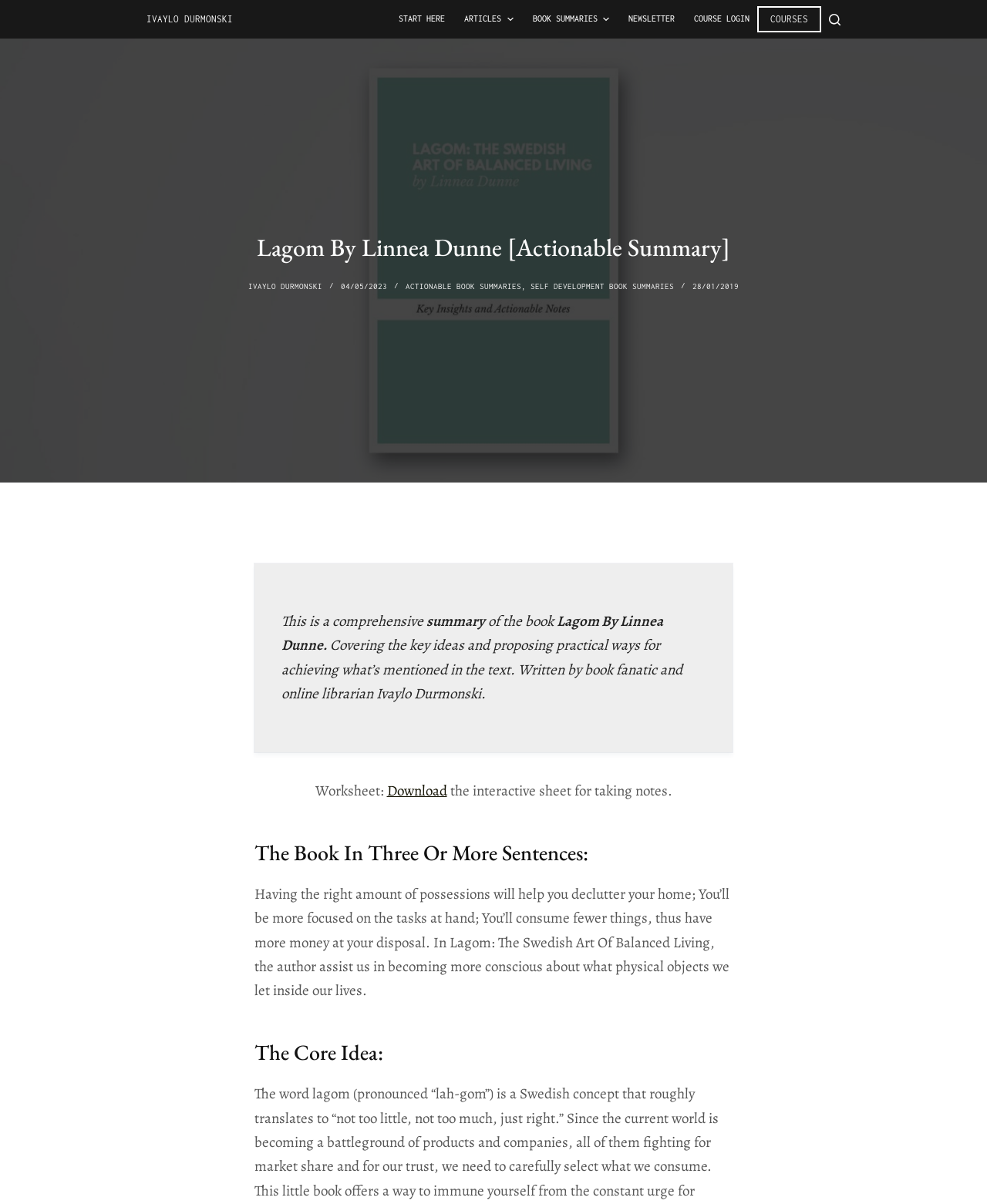Locate the bounding box coordinates of the area where you should click to accomplish the instruction: "Visit the 'WHO DIED TODAY 2021' page".

None